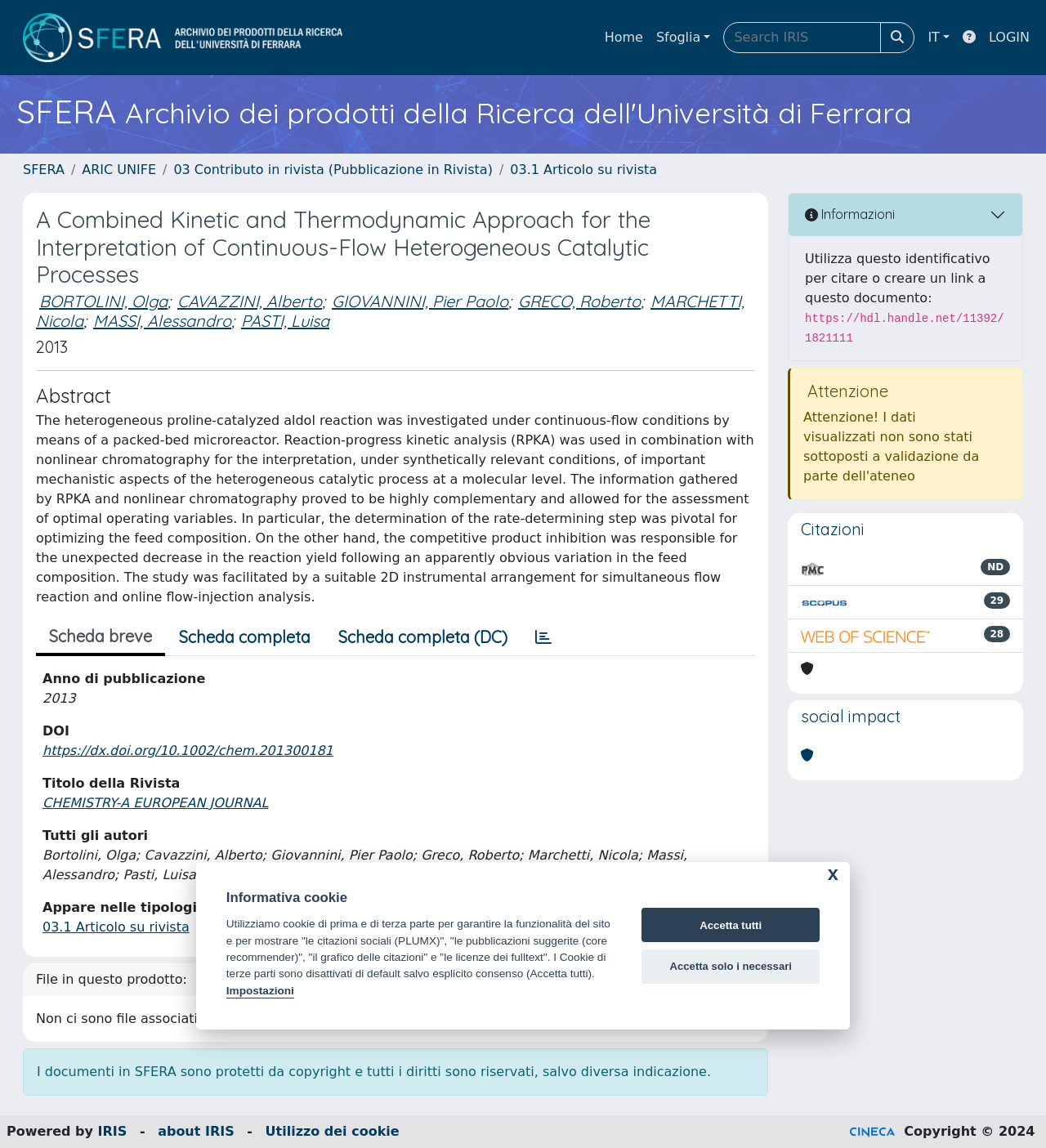Generate the text of the webpage's primary heading.

SFERA Archivio dei prodotti della Ricerca dell'Università di Ferrara